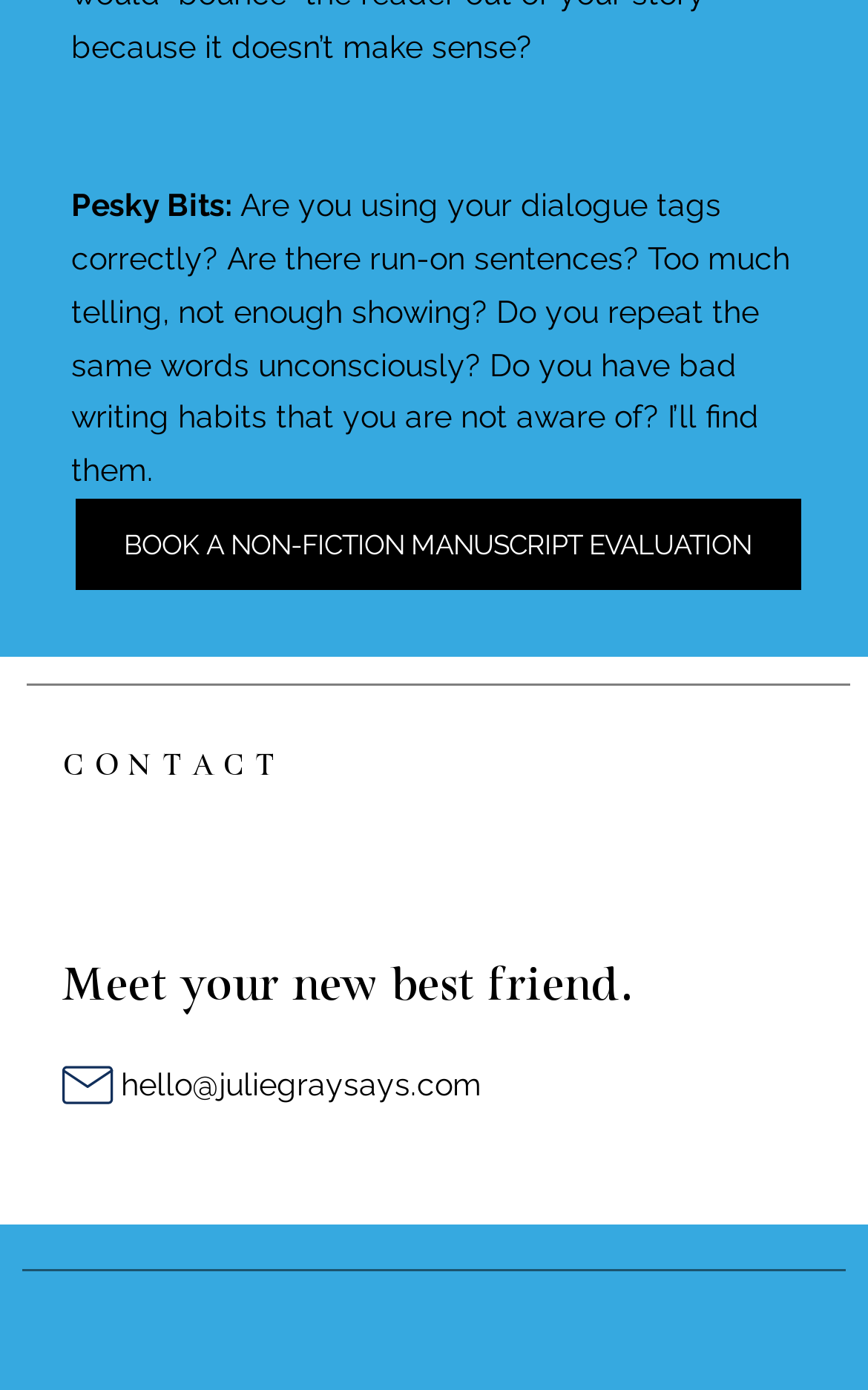From the webpage screenshot, identify the region described by BOOK A NON-FICTION MANUSCRIPT EVALUATION. Provide the bounding box coordinates as (top-left x, top-left y, bottom-right x, bottom-right y), with each value being a floating point number between 0 and 1.

[0.087, 0.359, 0.922, 0.425]